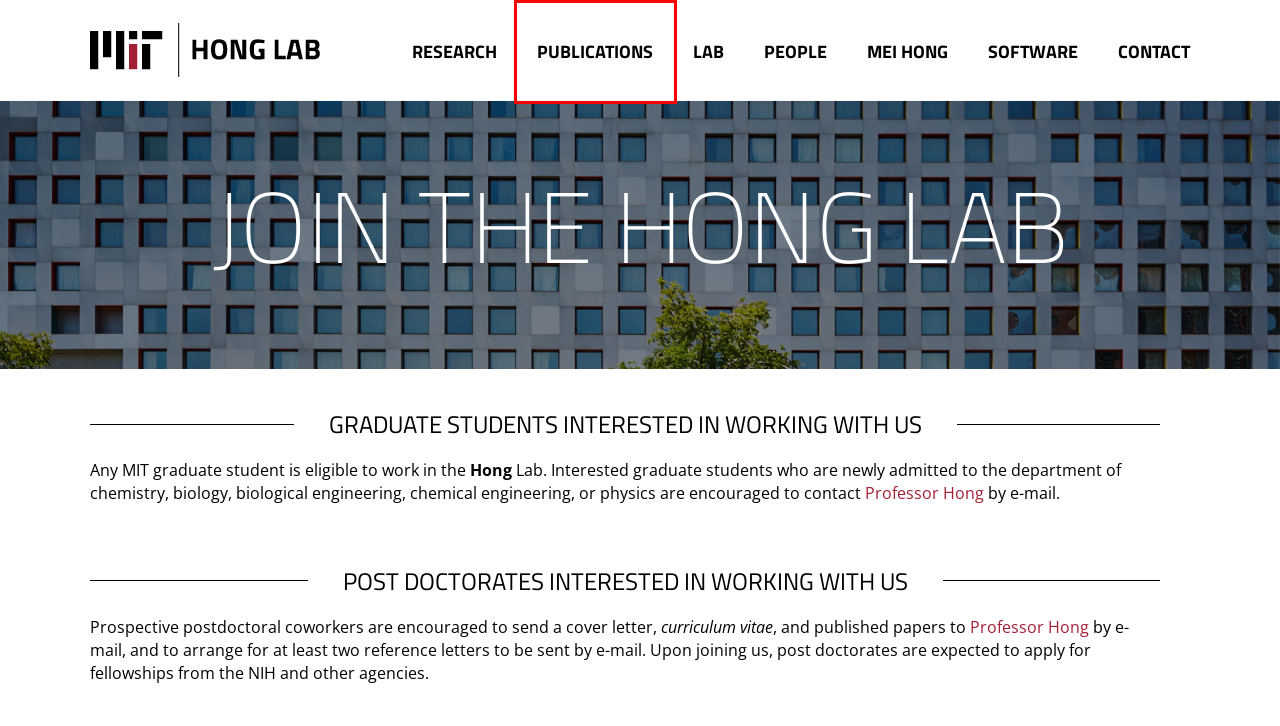You are presented with a screenshot of a webpage with a red bounding box. Select the webpage description that most closely matches the new webpage after clicking the element inside the red bounding box. The options are:
A. People – Hong Lab MIT
B. Hong Lab Research – Hong Lab MIT
C. Hong Lab Publications – Hong Lab MIT
D. Professor Mei Hong – Hong Lab MIT
E. Hong Lab – Hong Lab MIT
F. Contact – Hong Lab MIT
G. Hong Lab Software – Hong Lab MIT
H. OLP Creative – Video Production Photography & Web-Design.

C